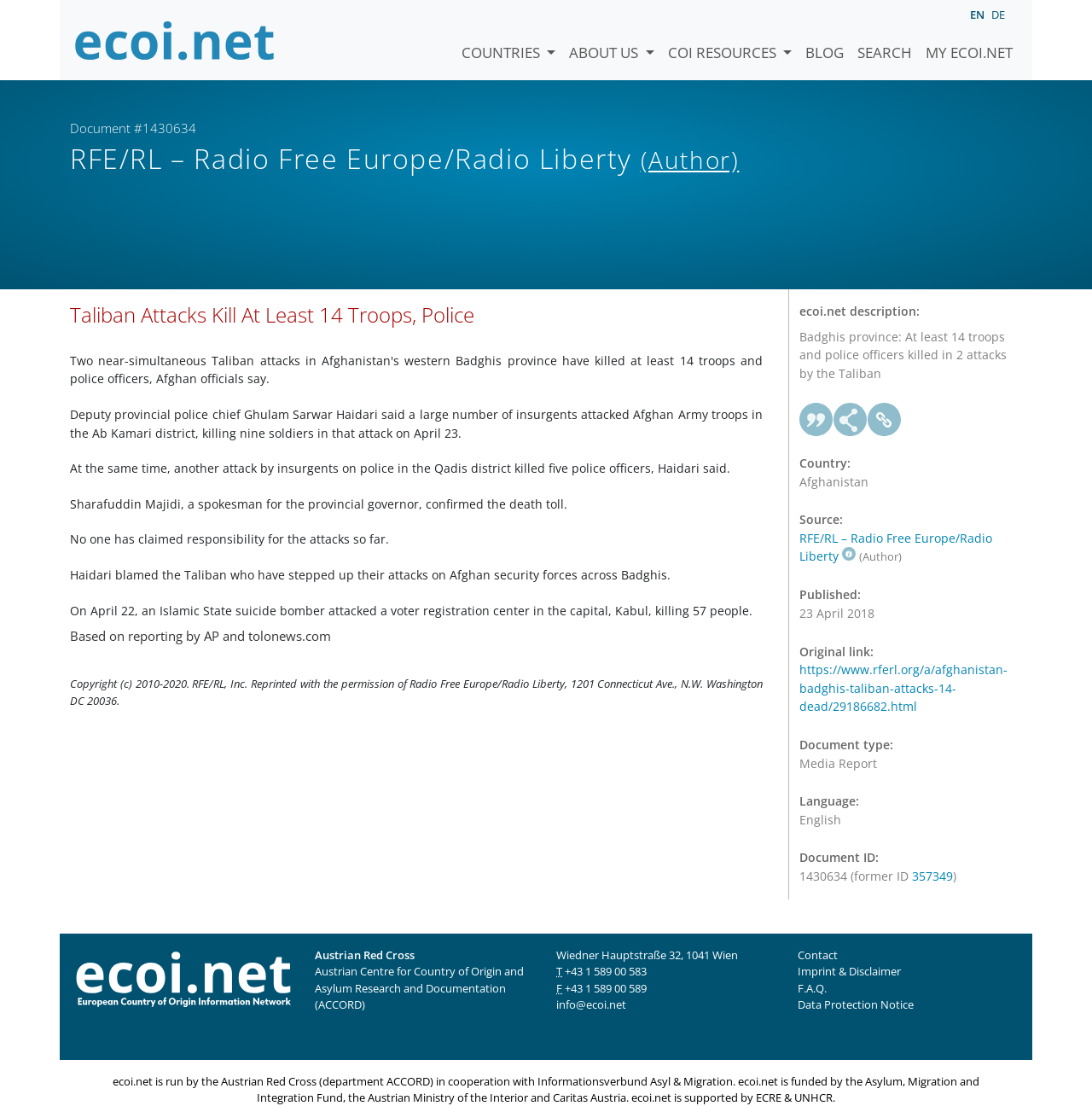Please reply with a single word or brief phrase to the question: 
What is the name of the organization that runs ecoi.net?

Austrian Red Cross